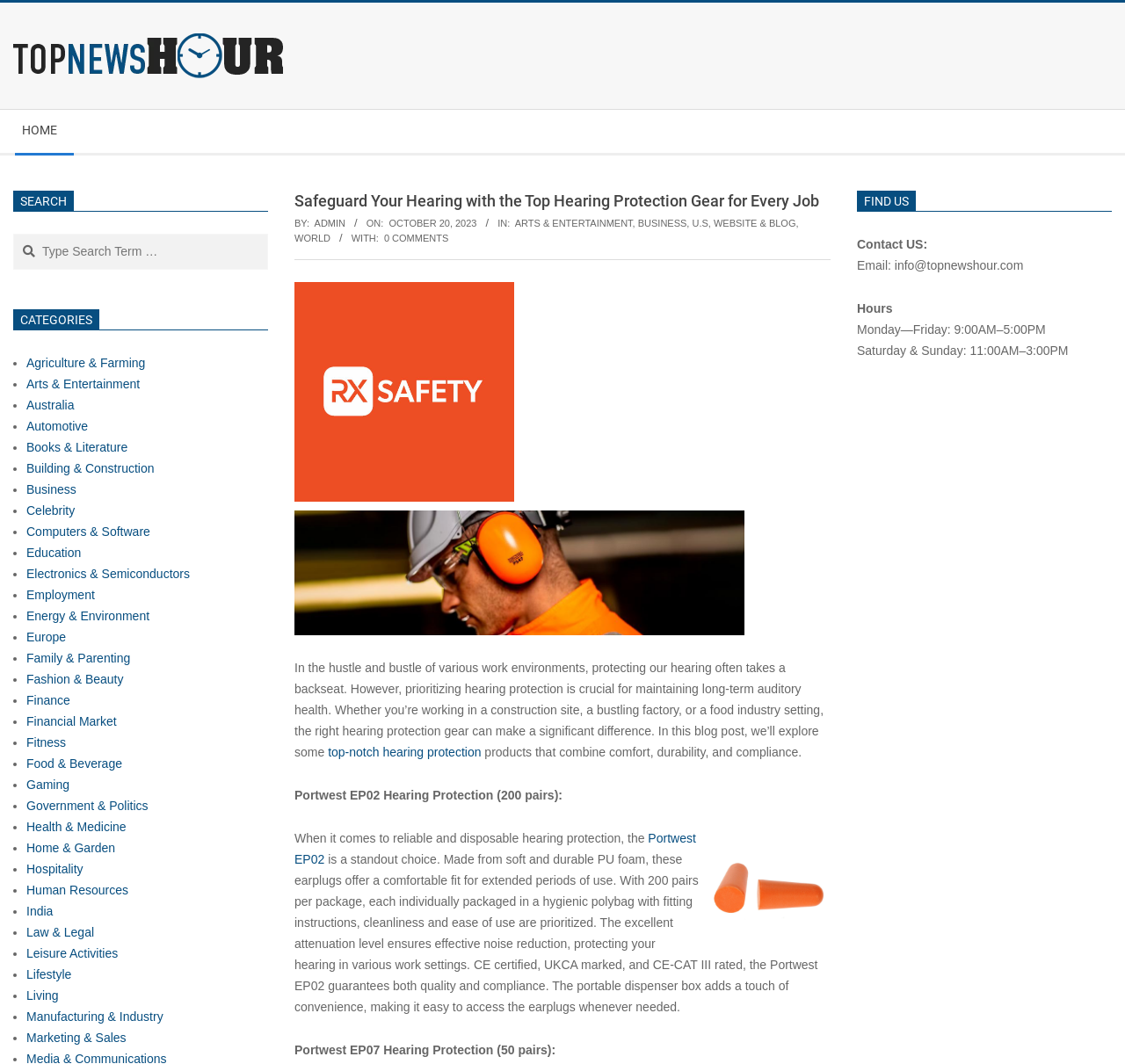What type of product is being discussed in the article?
Analyze the image and provide a thorough answer to the question.

I determined the type of product being discussed in the article by reading the text 'Portwest EP02 Hearing Protection (200 pairs):' and the subsequent description of the product, which mentions earplugs.